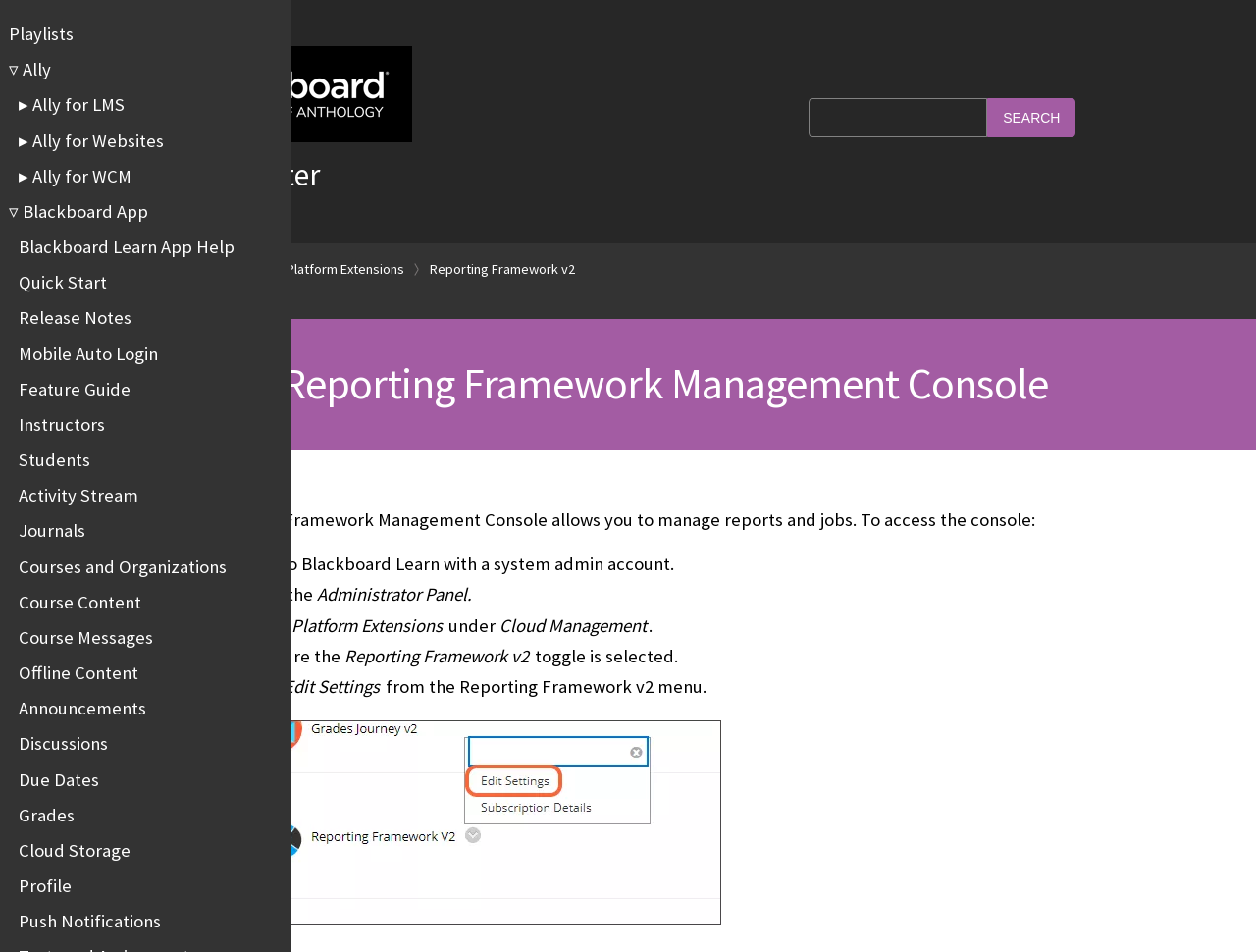Please determine the bounding box coordinates for the UI element described here. Use the format (top-left x, top-left y, bottom-right x, bottom-right y) with values bounded between 0 and 1: Home

[0.18, 0.27, 0.208, 0.296]